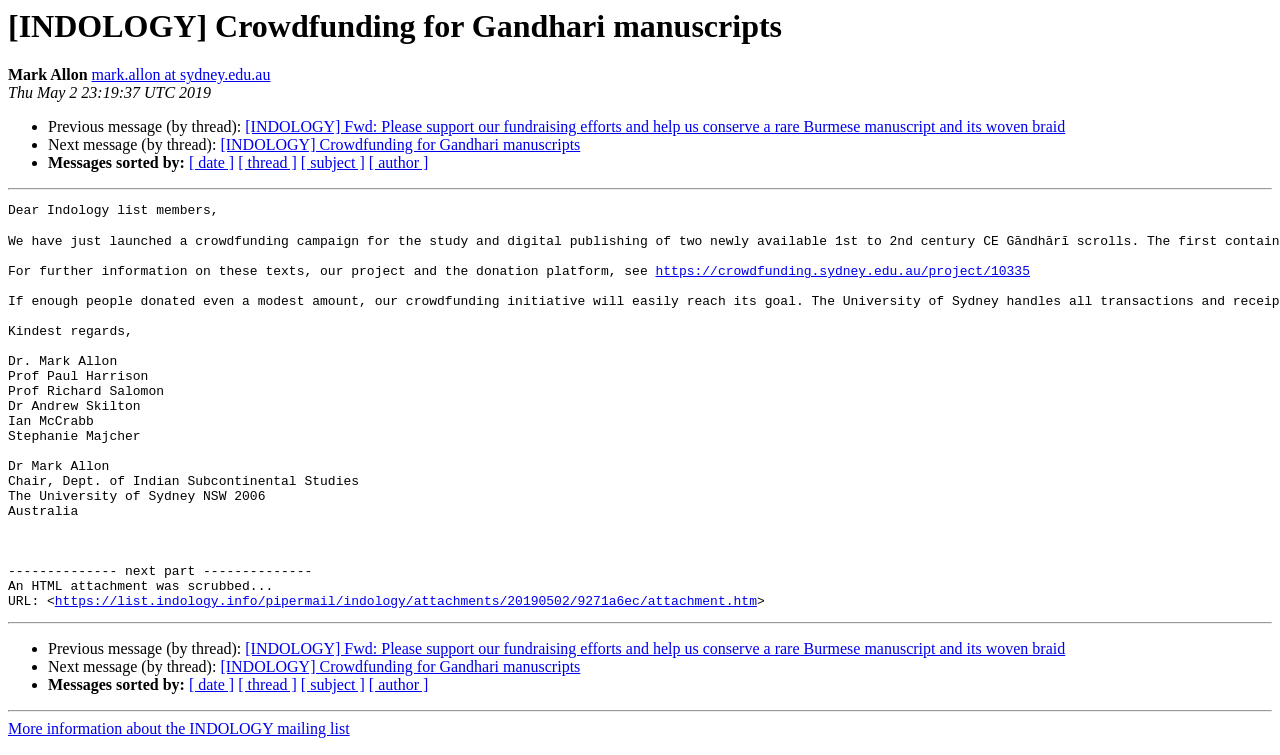What is the date of the message?
Please answer the question with a single word or phrase, referencing the image.

Thu May 2 23:19:37 UTC 2019